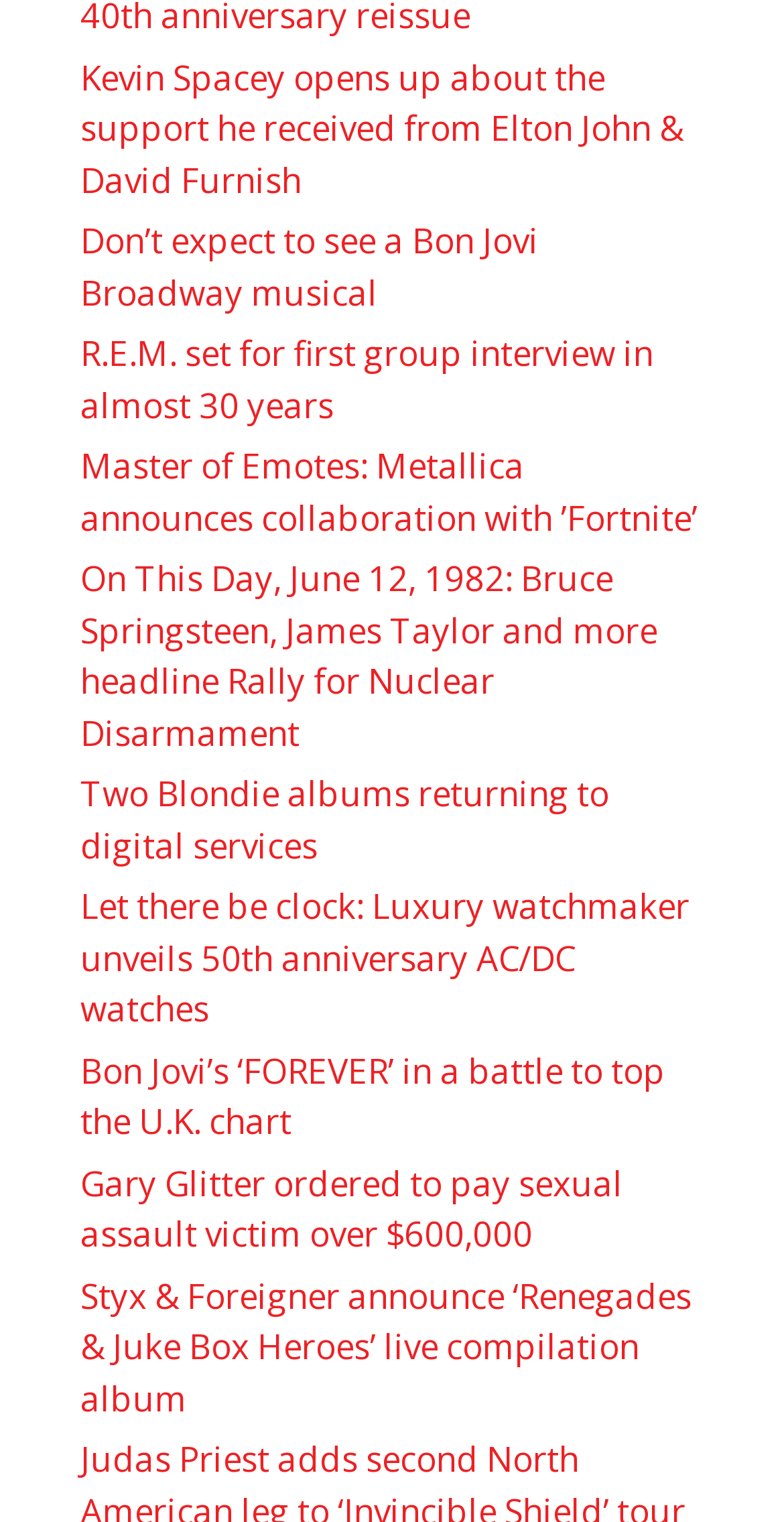Please specify the coordinates of the bounding box for the element that should be clicked to carry out this instruction: "Learn about R.E.M.'s first group interview in almost 30 years". The coordinates must be four float numbers between 0 and 1, formatted as [left, top, right, bottom].

[0.103, 0.217, 0.833, 0.281]